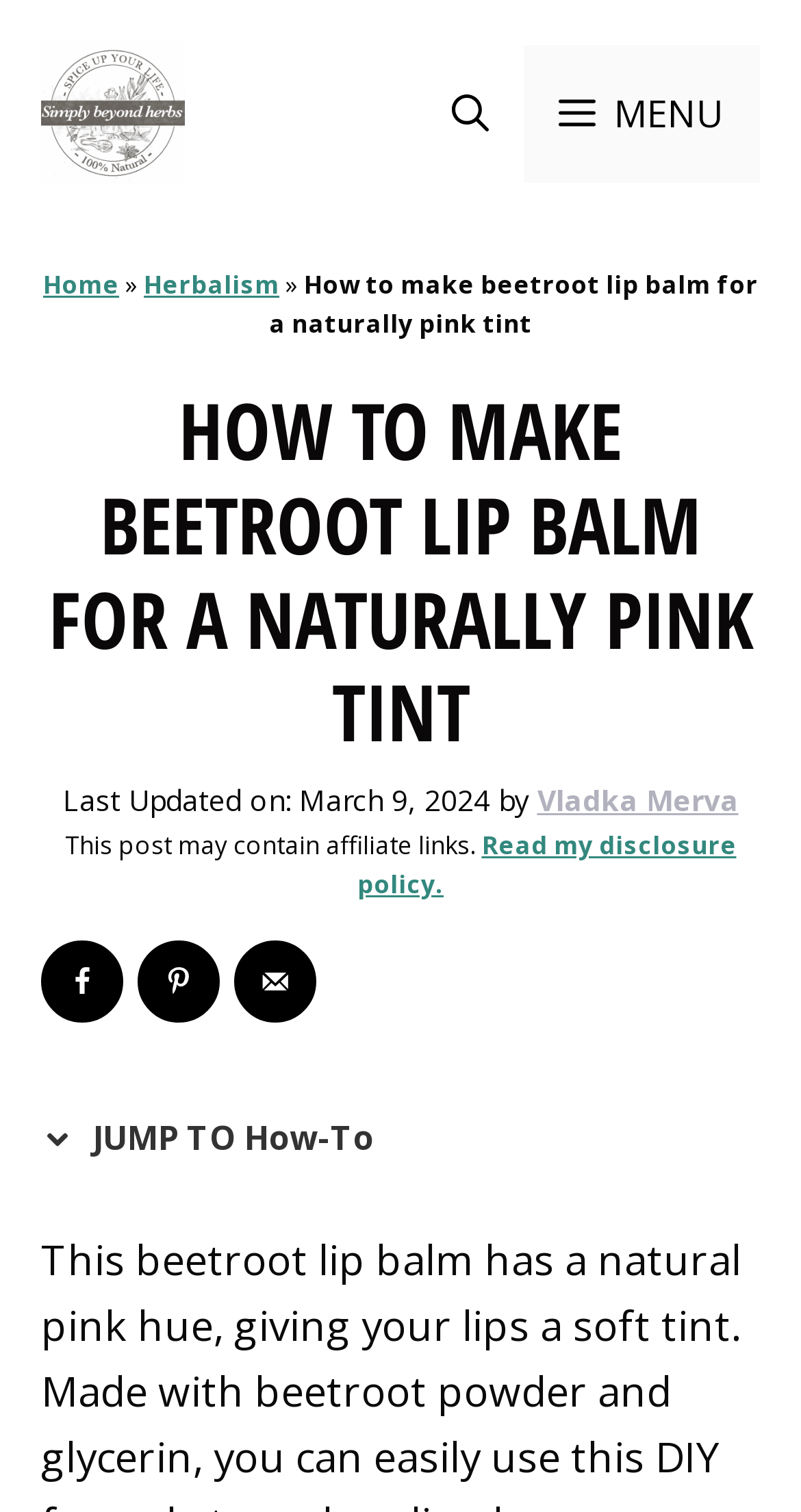Please provide a brief answer to the following inquiry using a single word or phrase:
What is the topic of the current article?

Beetroot lip balm